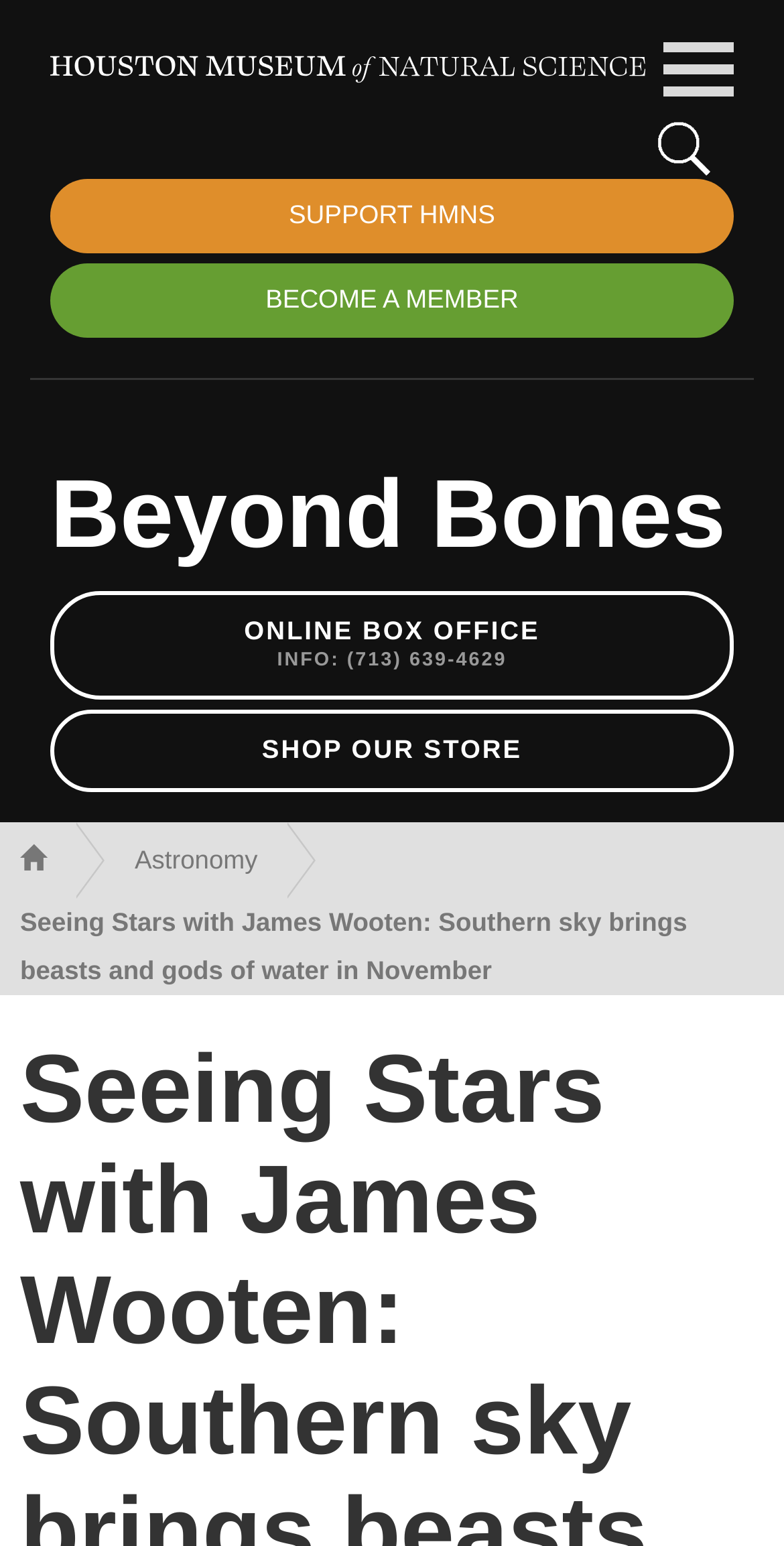Determine the bounding box coordinates for the element that should be clicked to follow this instruction: "Read the article about Seeing Stars with James Wooten". The coordinates should be given as four float numbers between 0 and 1, in the format [left, top, right, bottom].

[0.026, 0.586, 0.877, 0.637]